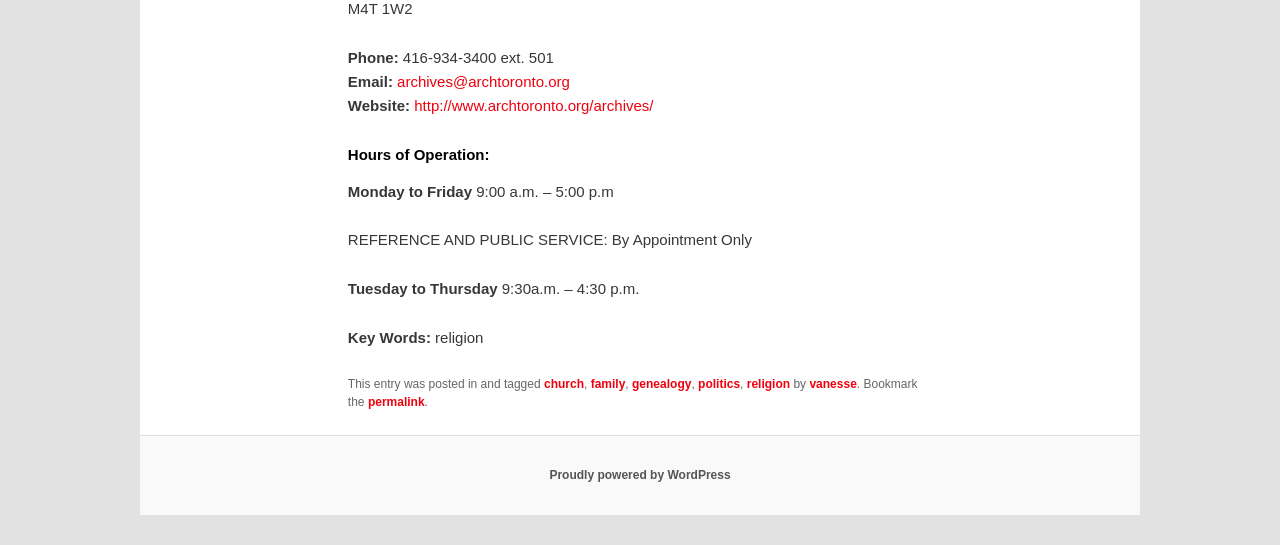What is the email address of the archives?
Please provide a single word or phrase as the answer based on the screenshot.

archives@archtoronto.org